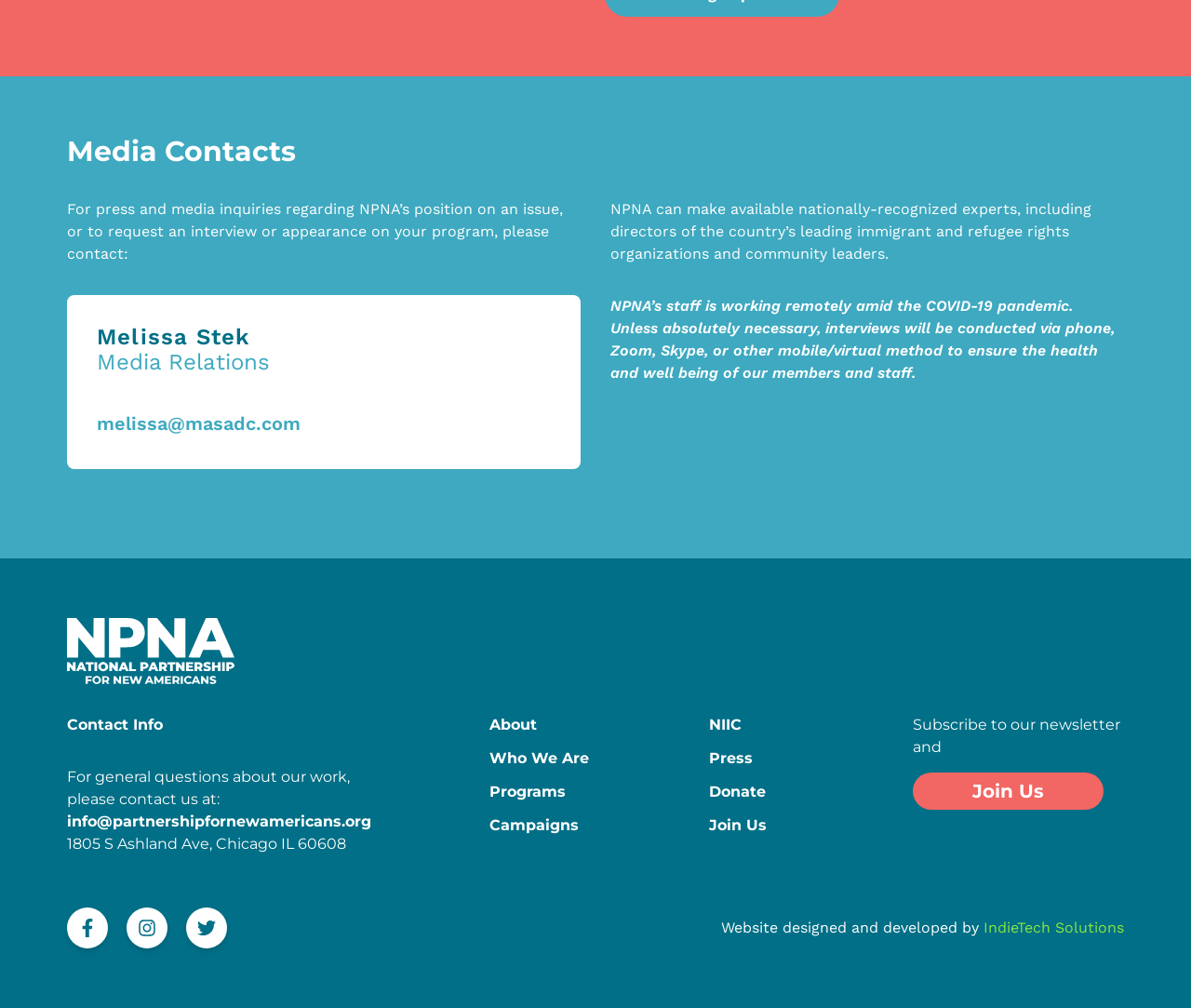Please find the bounding box coordinates (top-left x, top-left y, bottom-right x, bottom-right y) in the screenshot for the UI element described as follows: Programs

[0.411, 0.777, 0.475, 0.794]